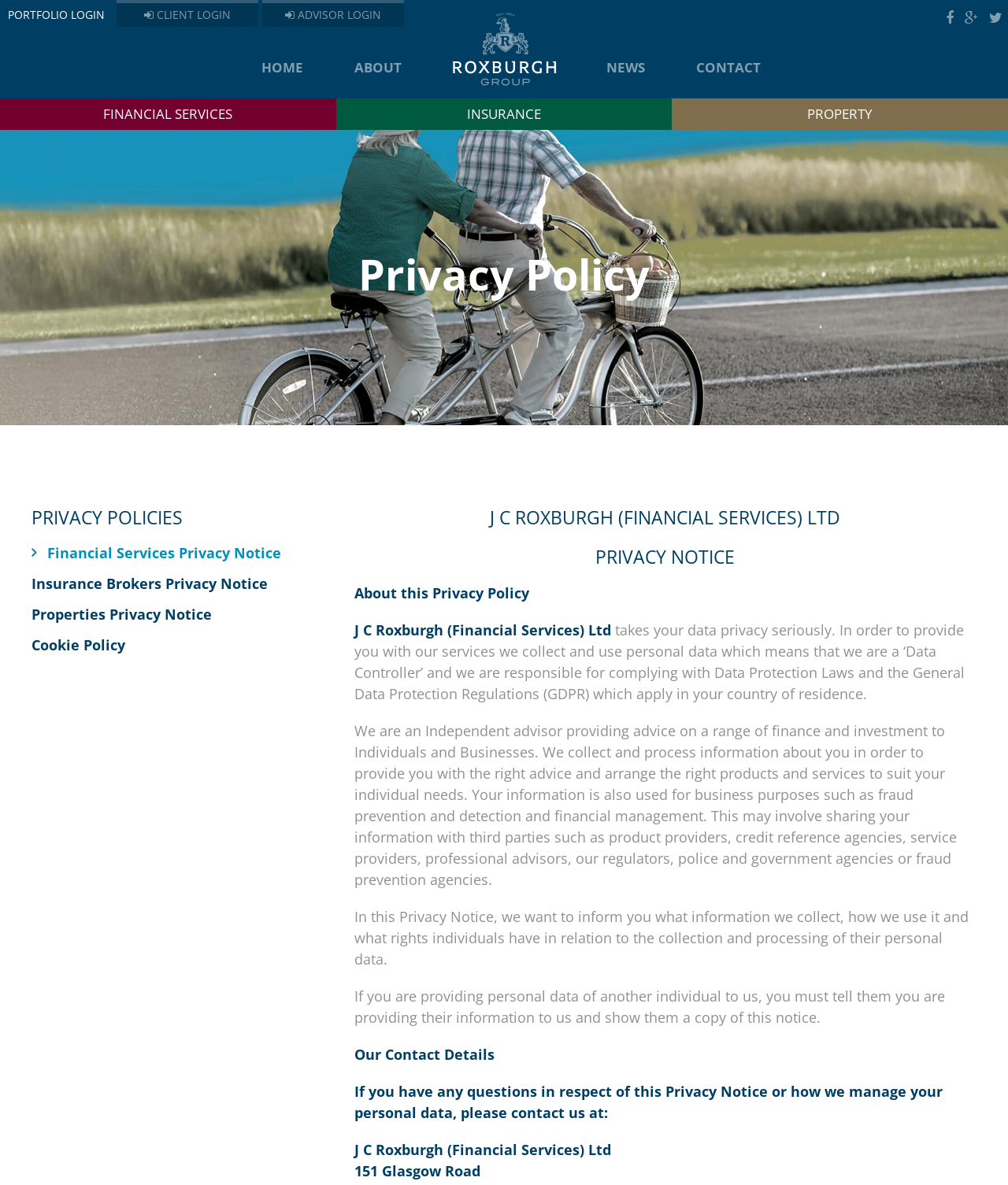Find the bounding box coordinates of the element I should click to carry out the following instruction: "View FINANCIAL SERVICES".

[0.0, 0.083, 0.333, 0.11]